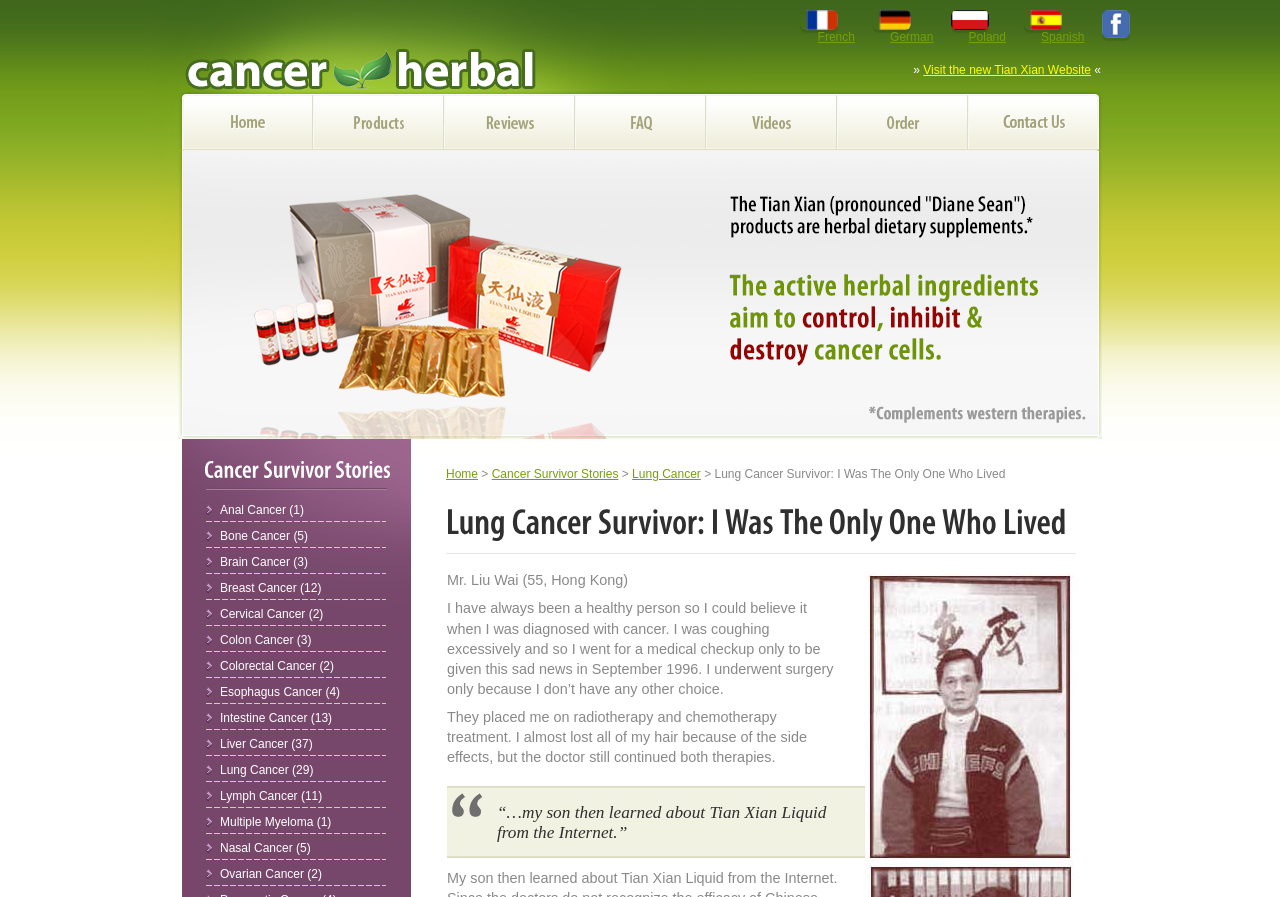Calculate the bounding box coordinates of the UI element given the description: "French".

[0.639, 0.033, 0.668, 0.049]